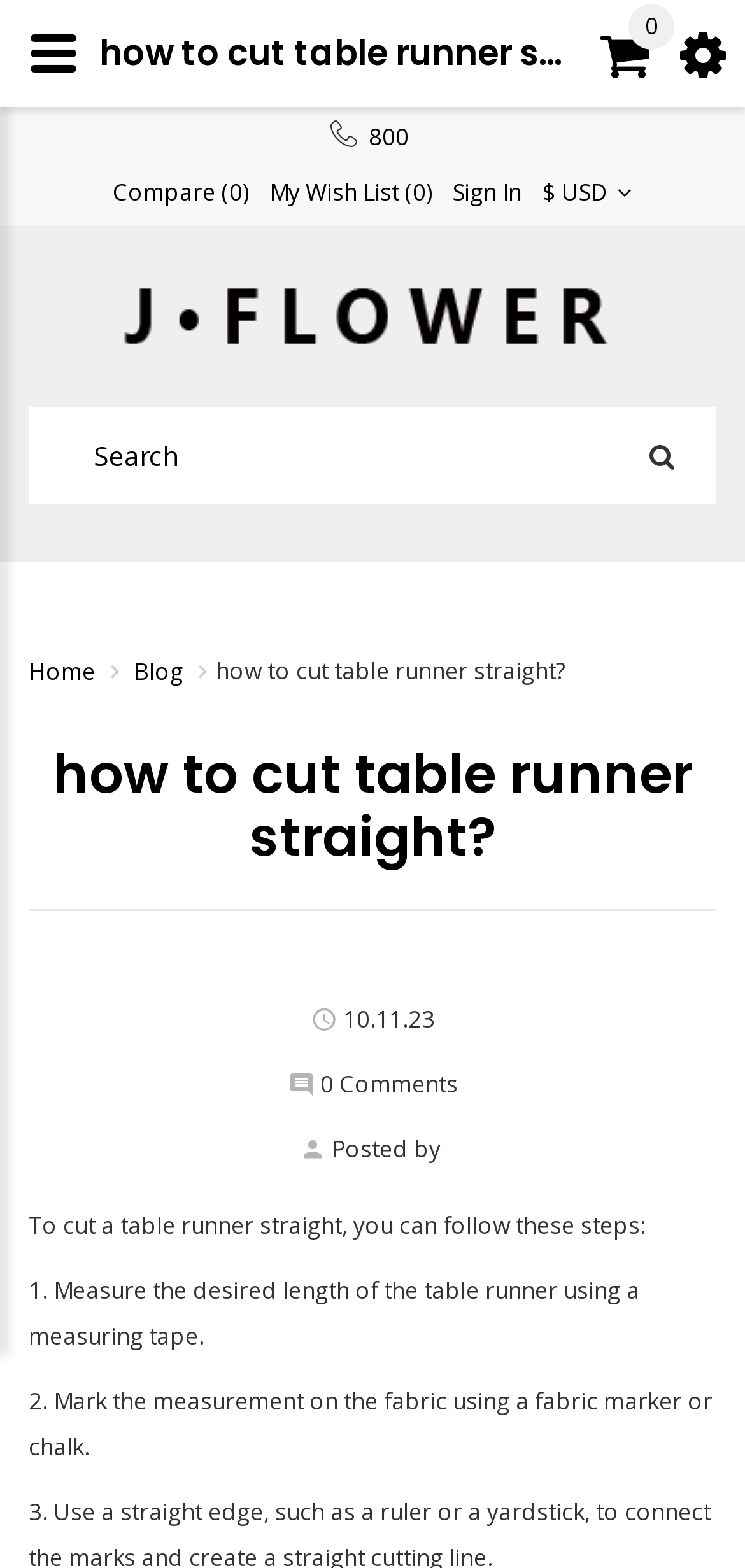Show me the bounding box coordinates of the clickable region to achieve the task as per the instruction: "read the blog".

[0.179, 0.414, 0.246, 0.443]